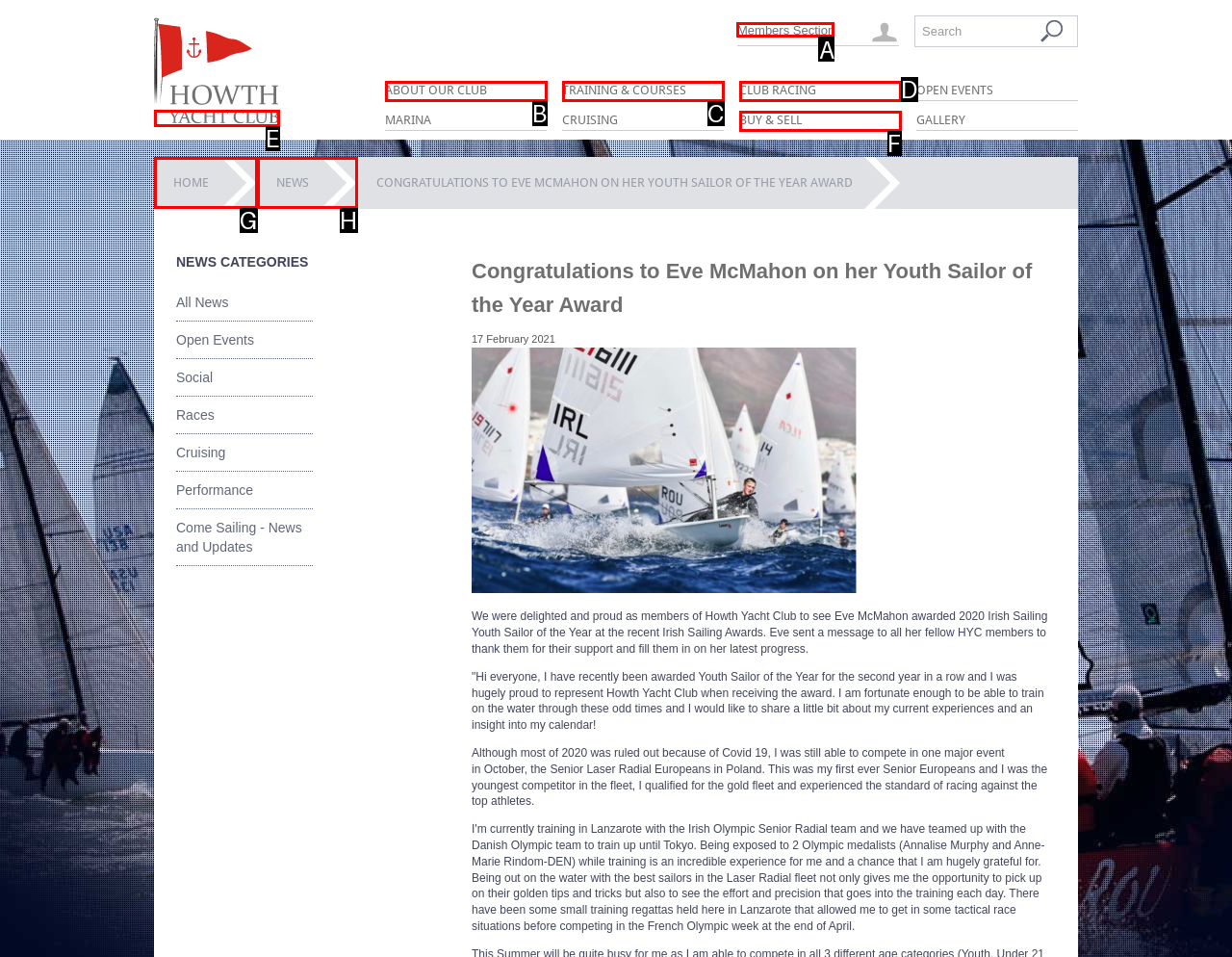Please identify the correct UI element to click for the task: Go to the members section Respond with the letter of the appropriate option.

A